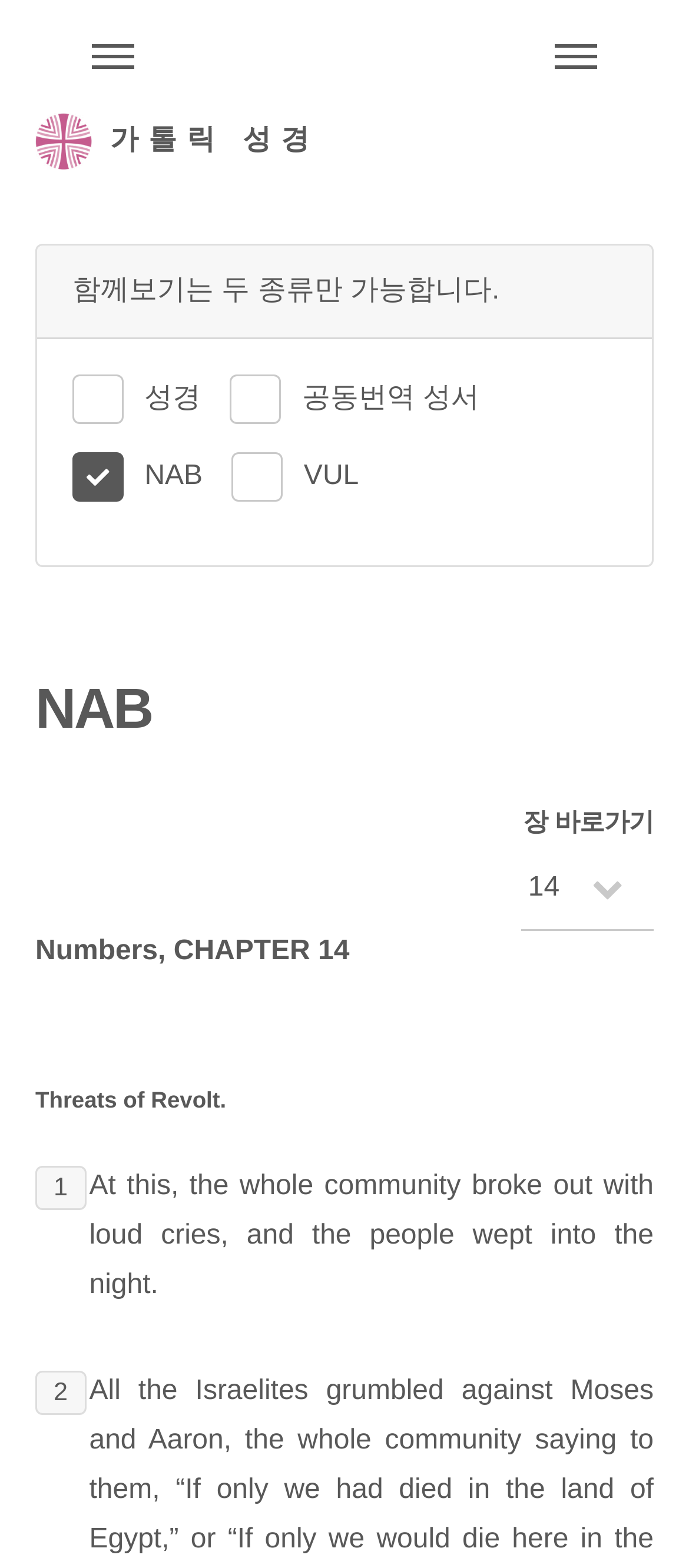What is the function of the dropdown menu?
Deliver a detailed and extensive answer to the question.

The dropdown menu is located next to the '장 바로가기' text, and it allows users to select a chapter to navigate to.